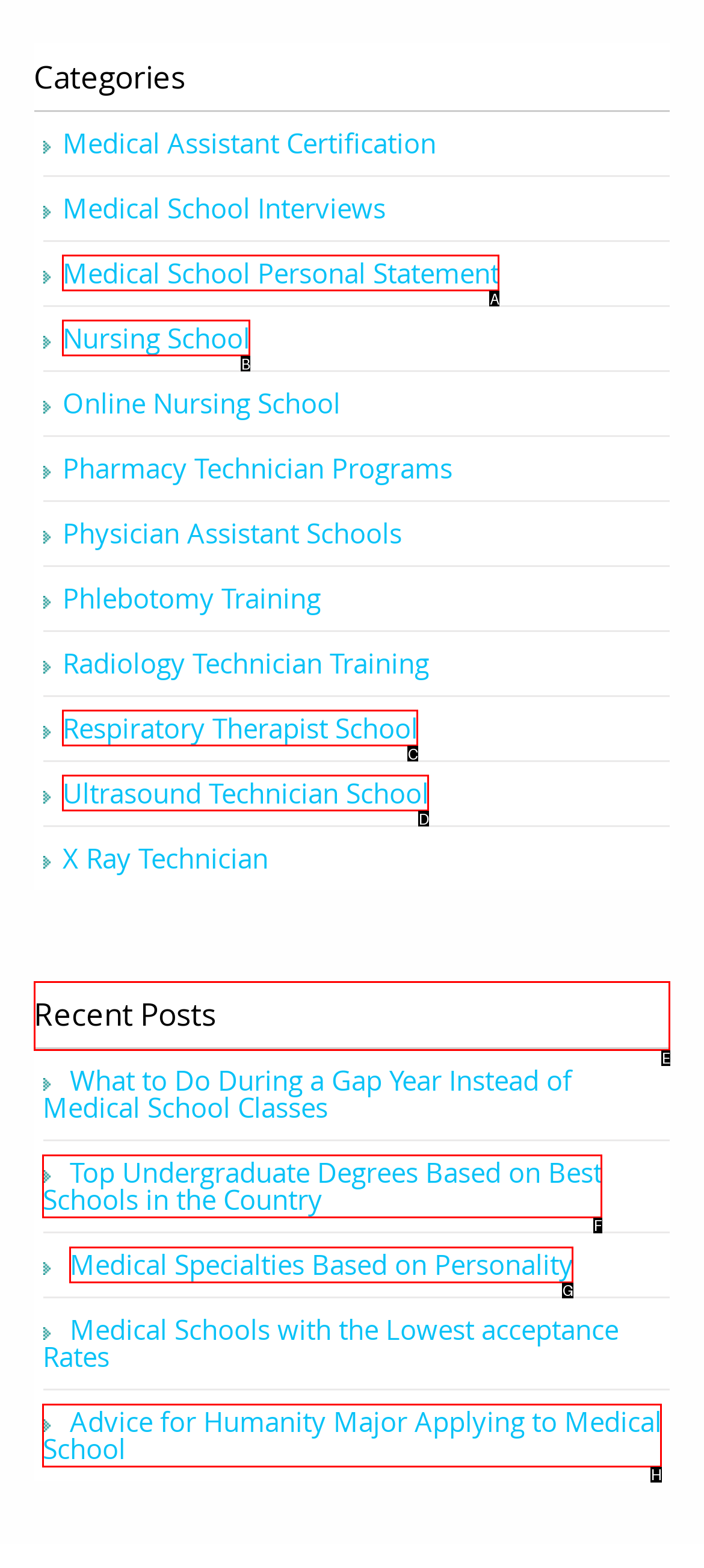Which HTML element should be clicked to fulfill the following task: View Recent Posts?
Reply with the letter of the appropriate option from the choices given.

E